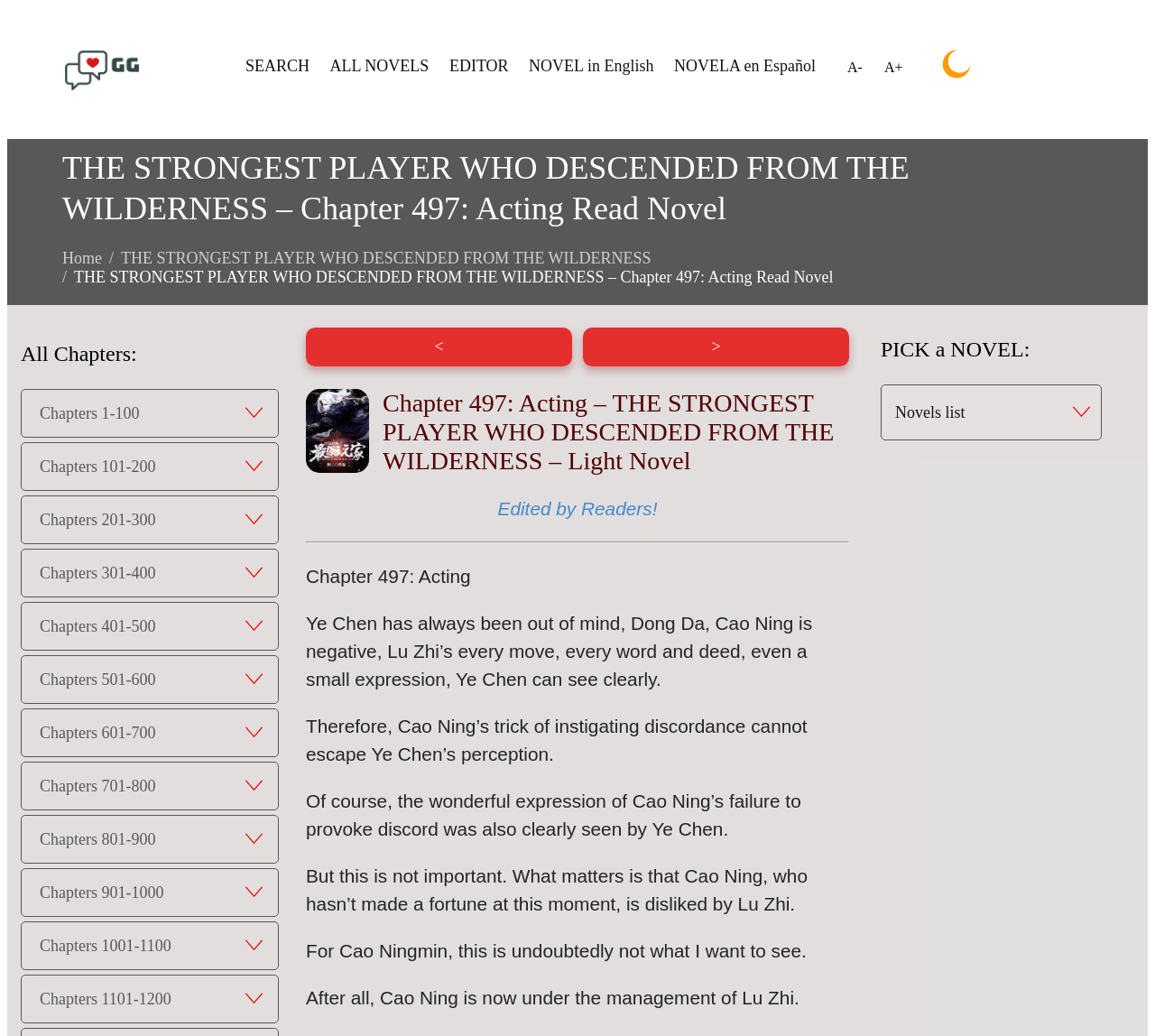Please locate the bounding box coordinates of the element that should be clicked to complete the given instruction: "Search for a novel".

[0.212, 0.055, 0.268, 0.072]